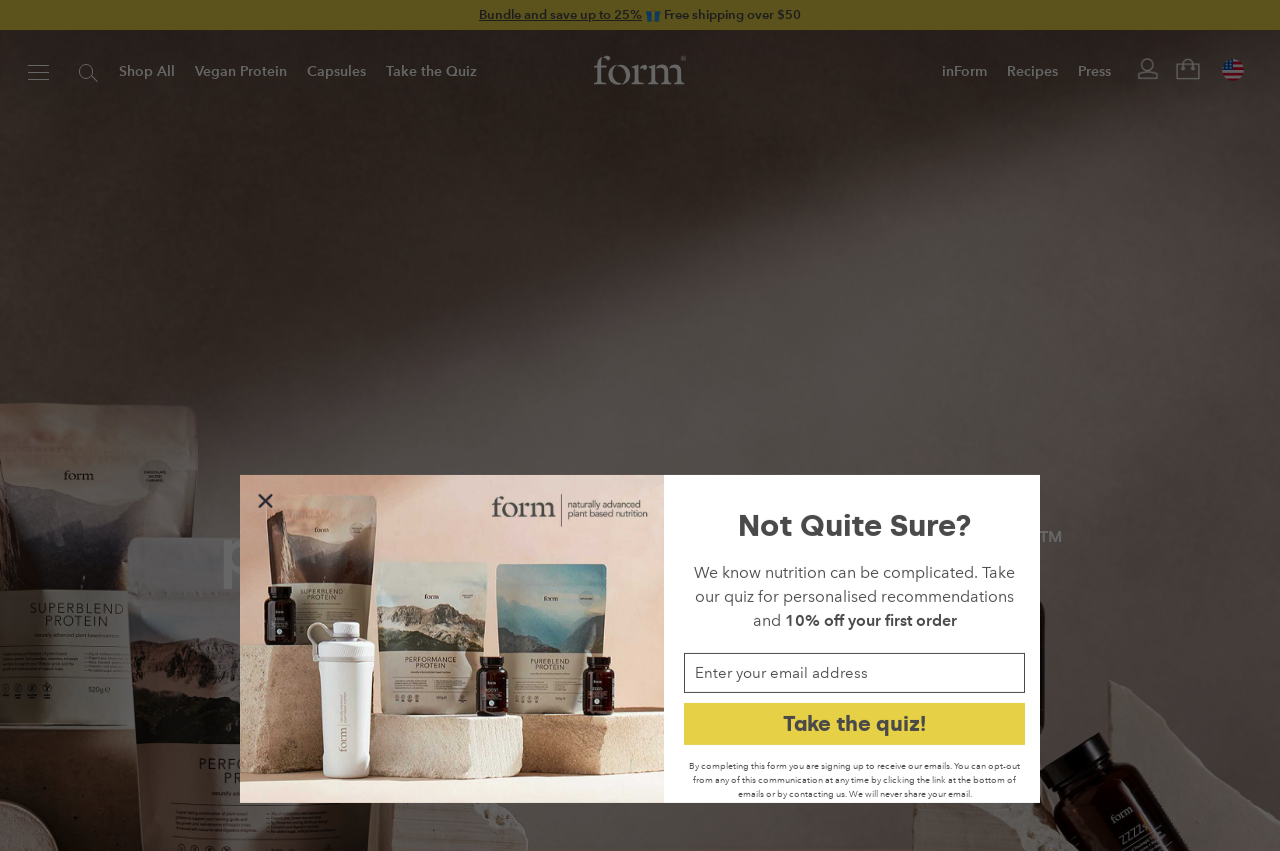What is the name of the company?
Examine the image and give a concise answer in one word or a short phrase.

Form Nutrition